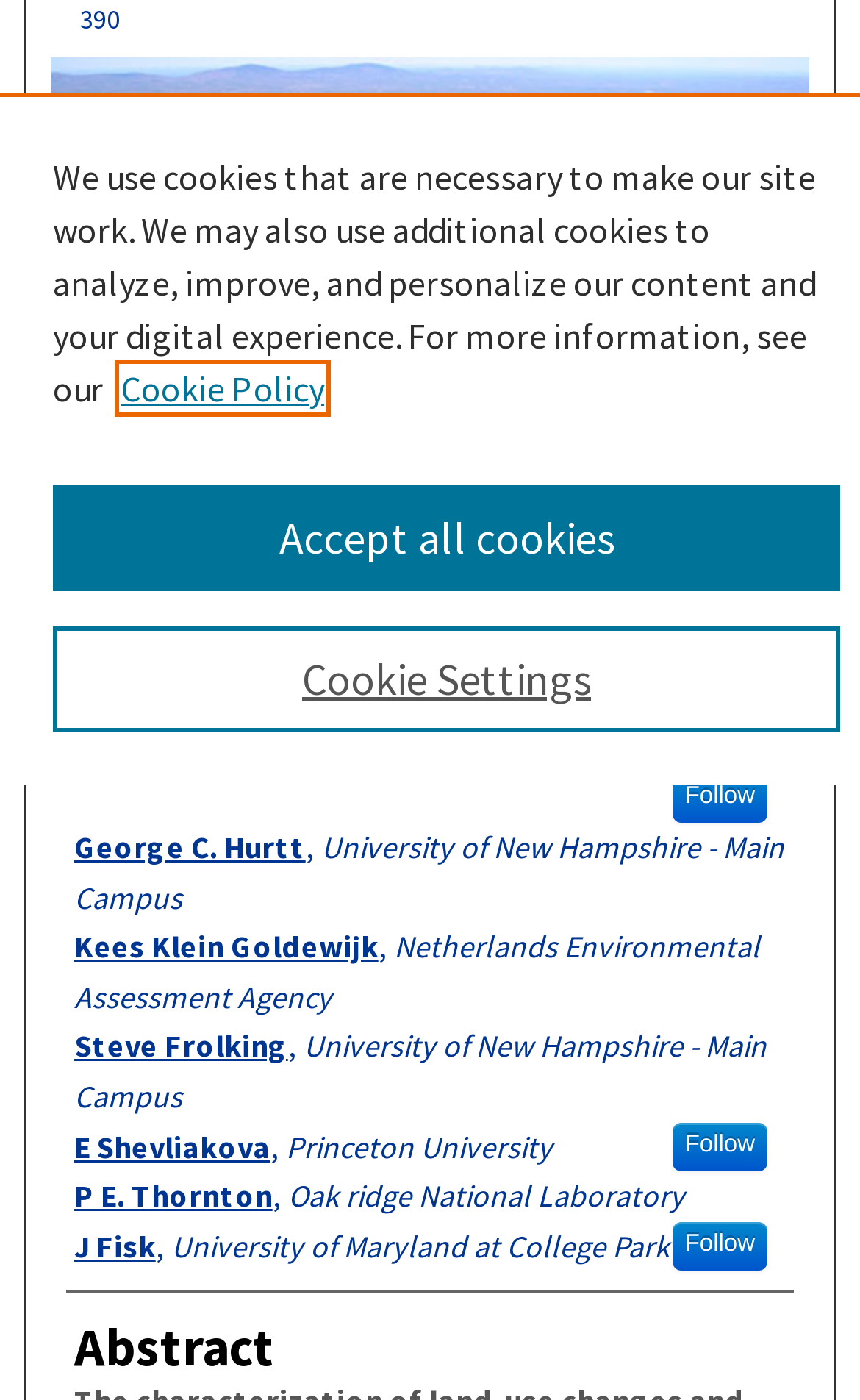From the element description: "Accept all cookies", extract the bounding box coordinates of the UI element. The coordinates should be expressed as four float numbers between 0 and 1, in the order [left, top, right, bottom].

[0.062, 0.347, 0.977, 0.422]